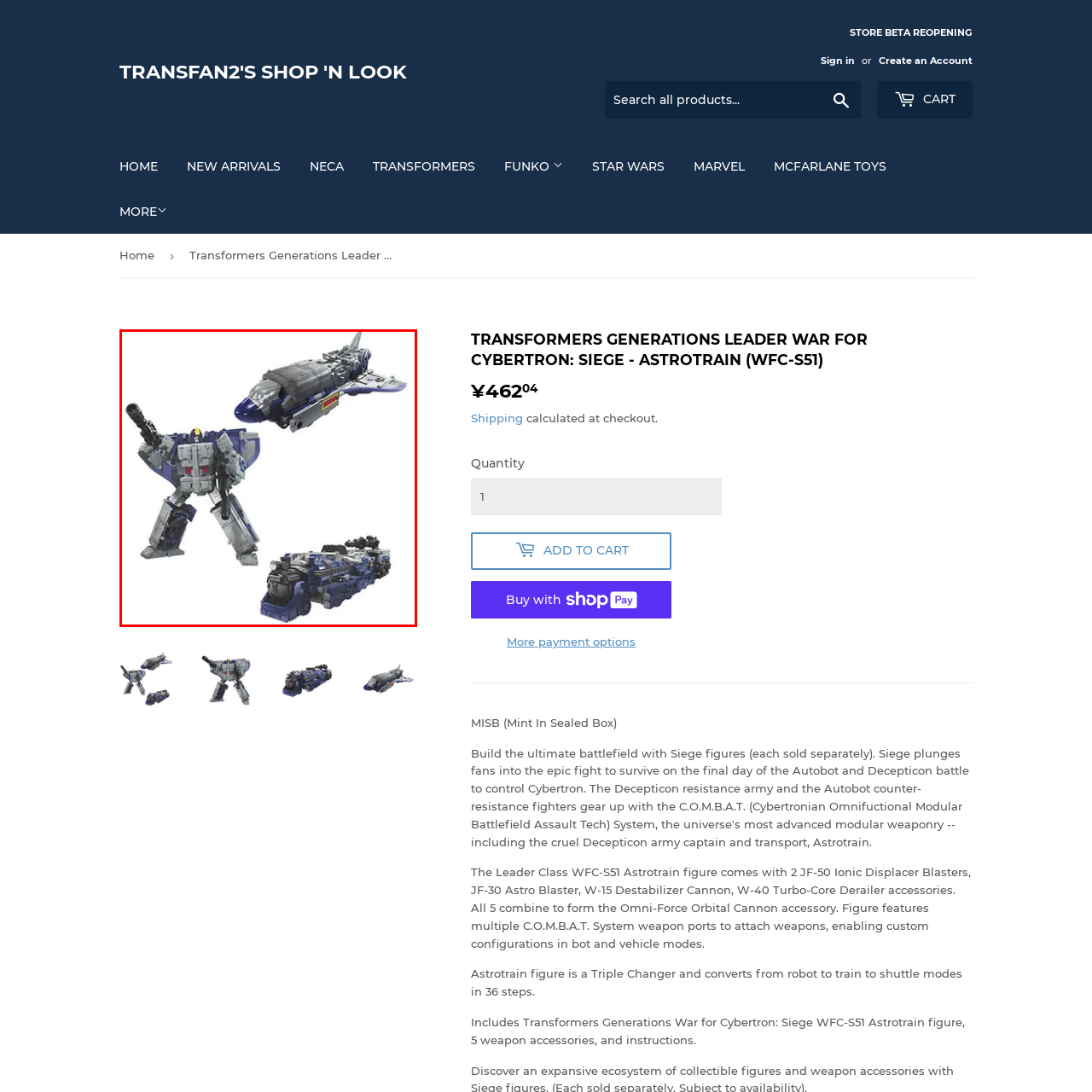Write a thorough description of the contents of the image marked by the red outline.

The image features the Transformers Generations Leader War for Cybertron: Siege - Astrotrain (WFC-S51). This action figure showcases Astrotrain in three different modes: robot, shuttle, and train. The robot mode displays a formidable stance, equipped with a large weapon, while the shuttle mode is sleek and aerodynamic, marked by its distinctive tail fins and detailed design elements. The train mode highlights a classic locomotive appearance, complete with intricate detailing that captures the essence of Astrotrain's multifaceted transformation abilities. This impressive figure comes with multiple accessories, including blasters and cannons, all of which can be combined to enhance play and display. The character is known for being a Triple Changer, effortlessly transitioning between modes in 36 steps, making it a highlight for collectors and fans of the Transformers franchise.